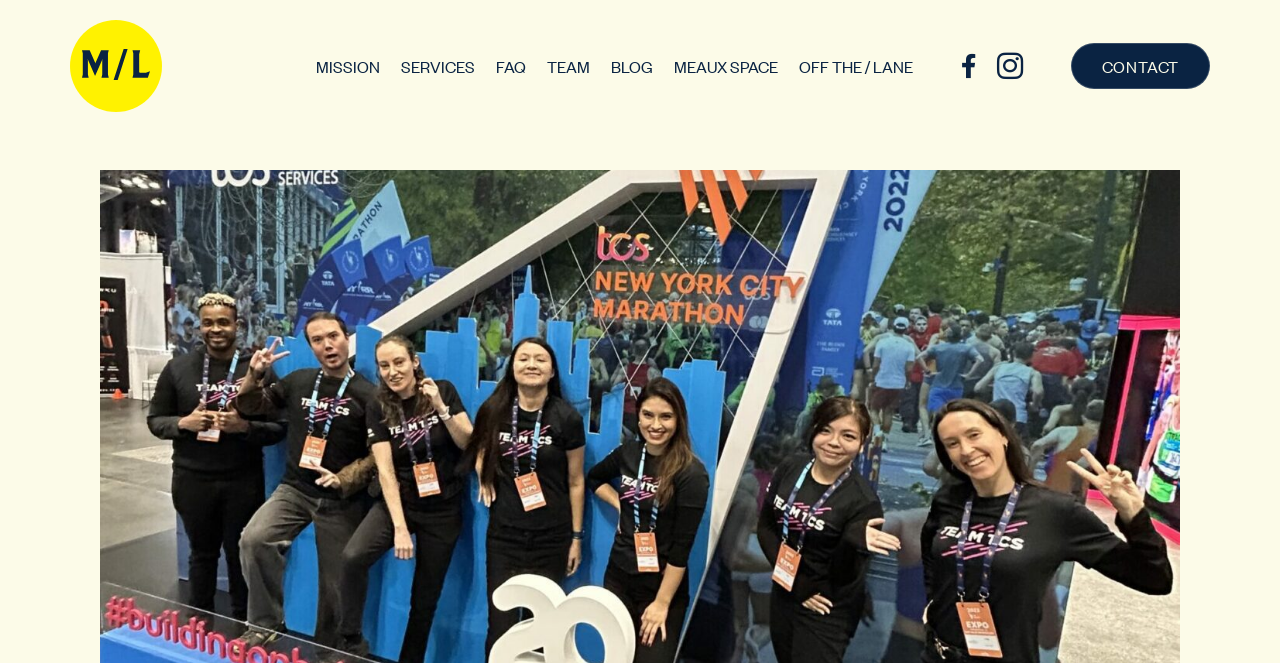Mark the bounding box of the element that matches the following description: "45 Degrees Latitude Blog".

None